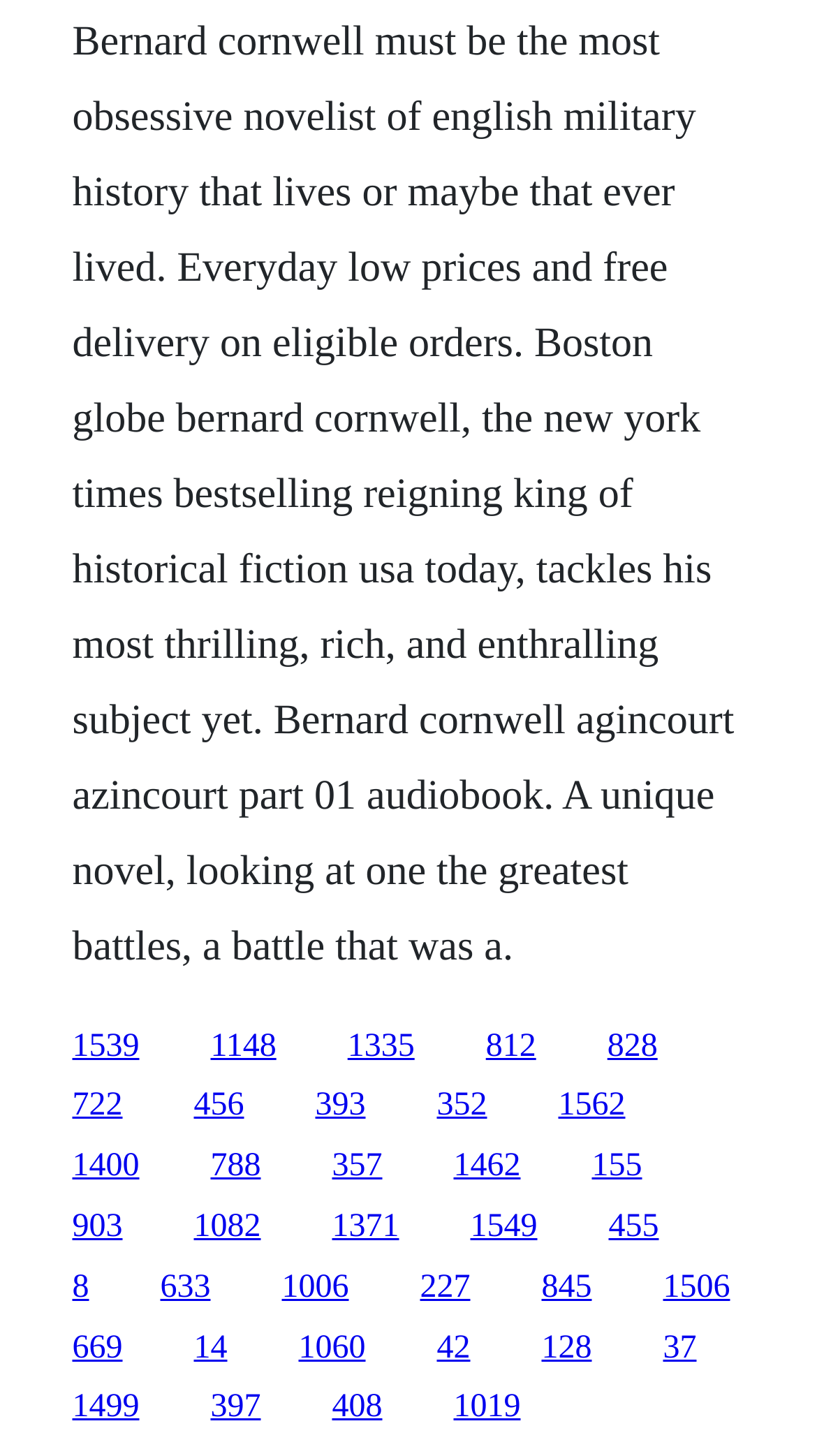Analyze the image and answer the question with as much detail as possible: 
What is the vertical position of the link '1539'?

I compared the y1 and y2 coordinates of the link '1539' with the other links and found that it has a relatively small y1 value, which indicates that it is located above the middle of the webpage.